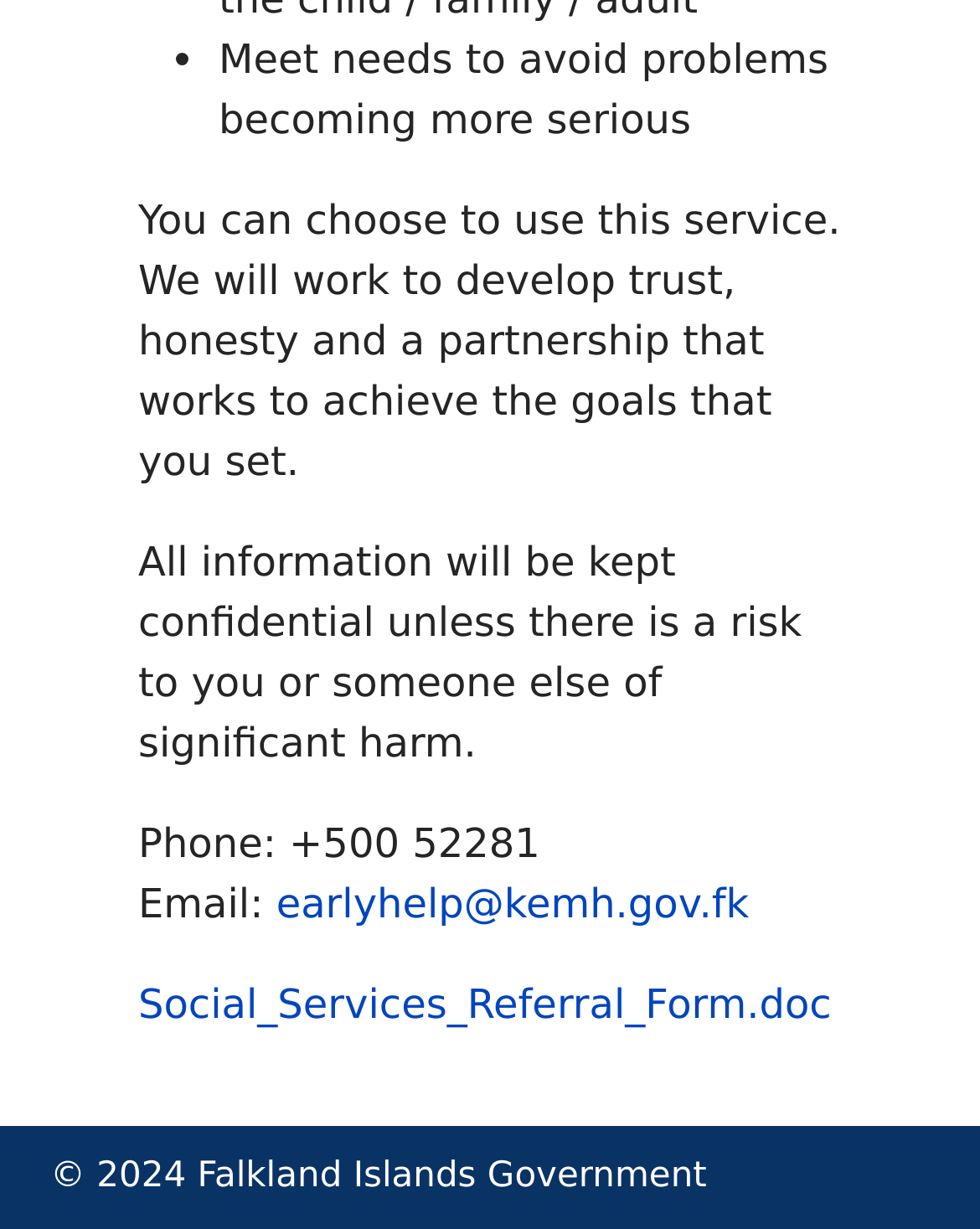What is the email address to contact?
Using the image as a reference, answer with just one word or a short phrase.

earlyhelp@kemh.gov.fk